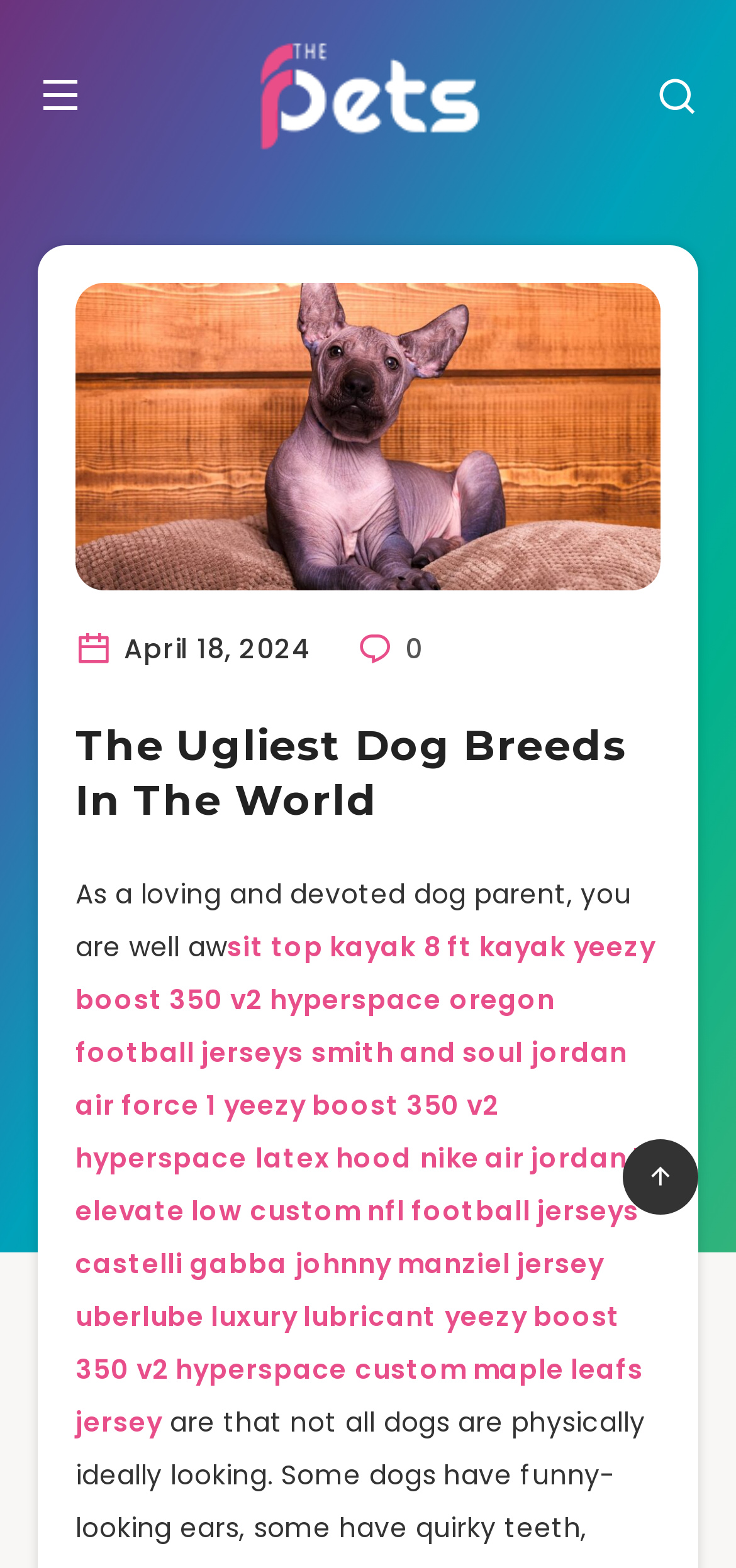What is the topic of the article?
Refer to the screenshot and answer in one word or phrase.

Ugliest dog breeds